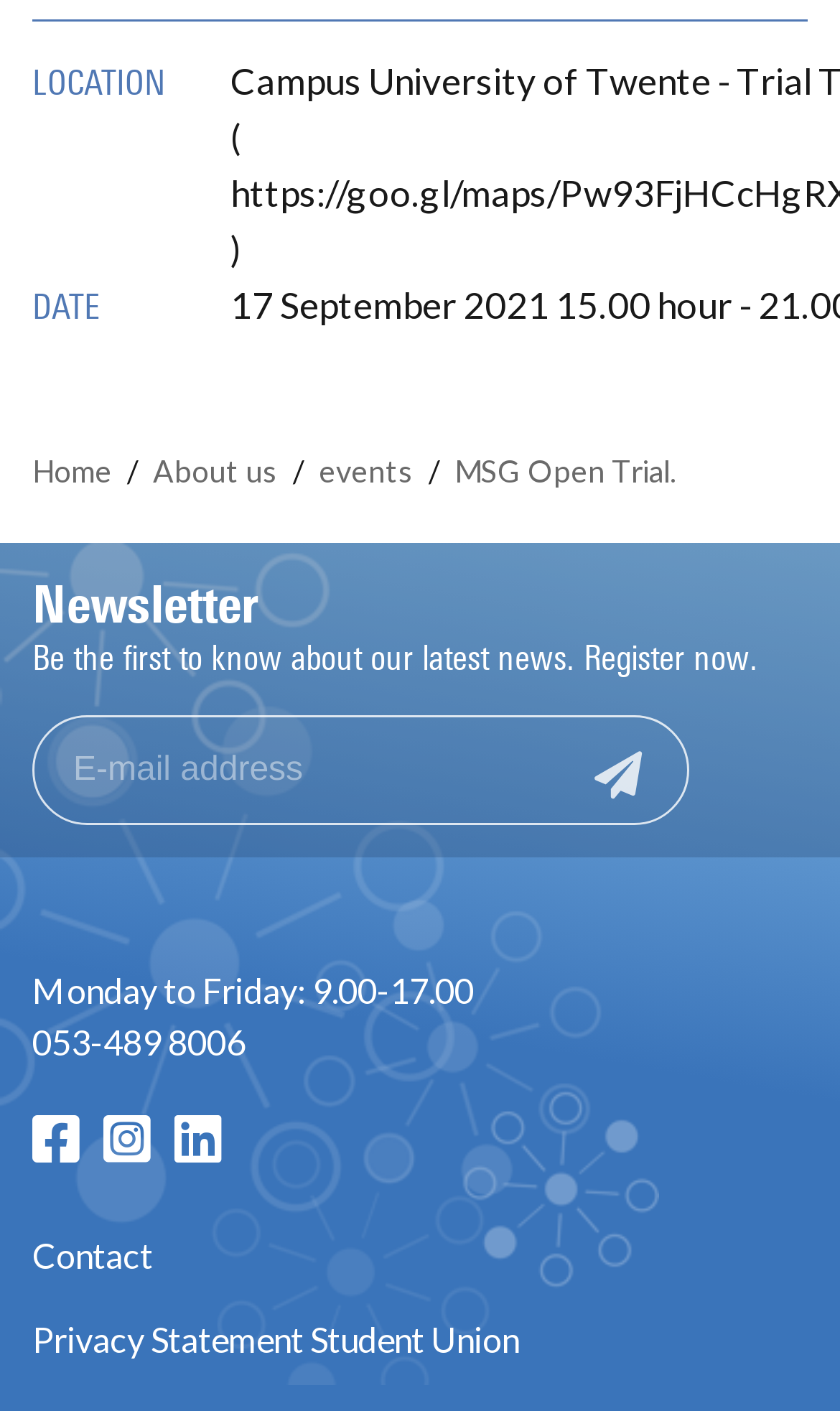Respond to the question below with a single word or phrase:
What is the operating hours of the student union?

Monday to Friday: 9.00-17.00